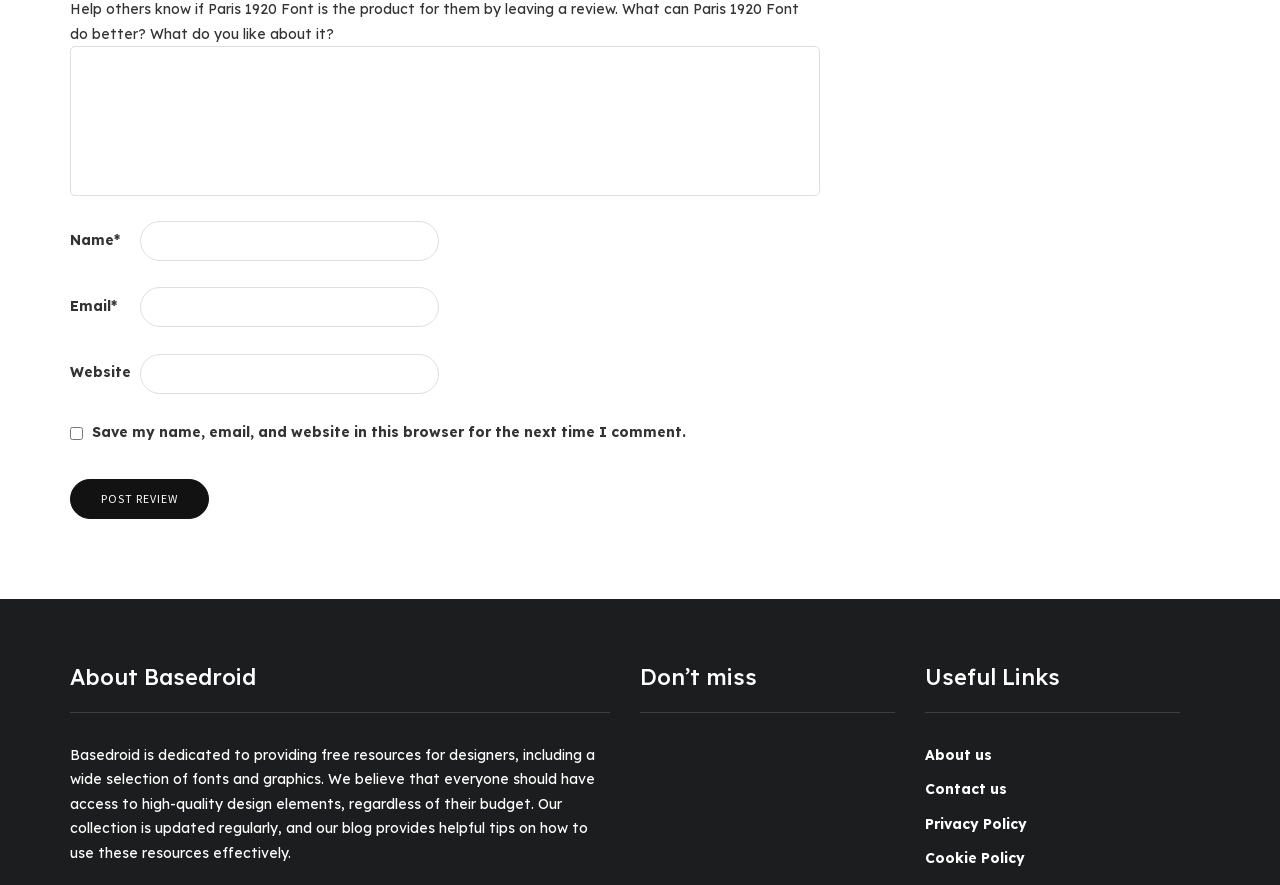Identify the bounding box coordinates of the region I need to click to complete this instruction: "Visit the 'MEANDERINGS' page".

None